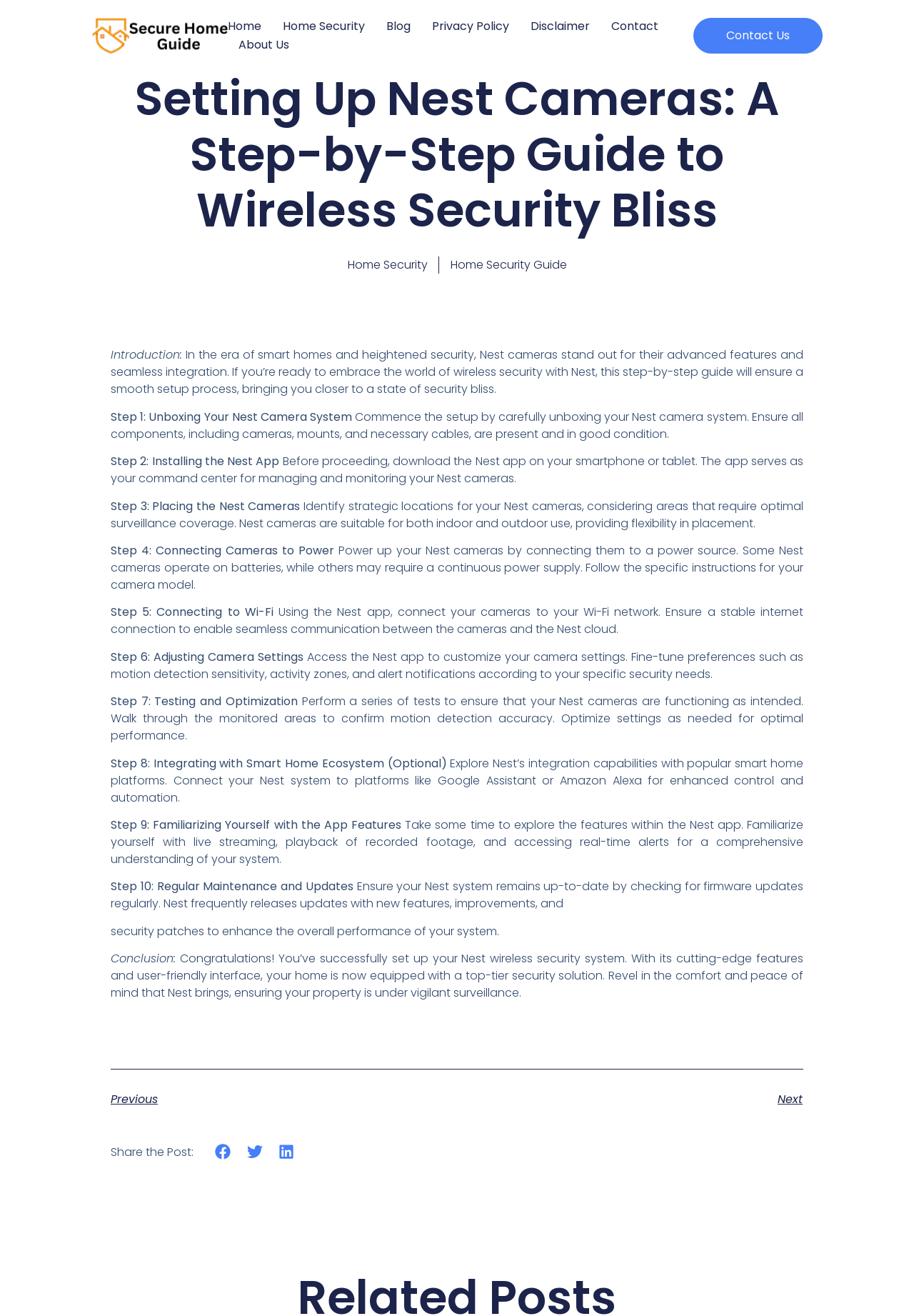Based on the element description: "aria-label="Share on twitter"", identify the bounding box coordinates for this UI element. The coordinates must be four float numbers between 0 and 1, listed as [left, top, right, bottom].

[0.27, 0.869, 0.288, 0.881]